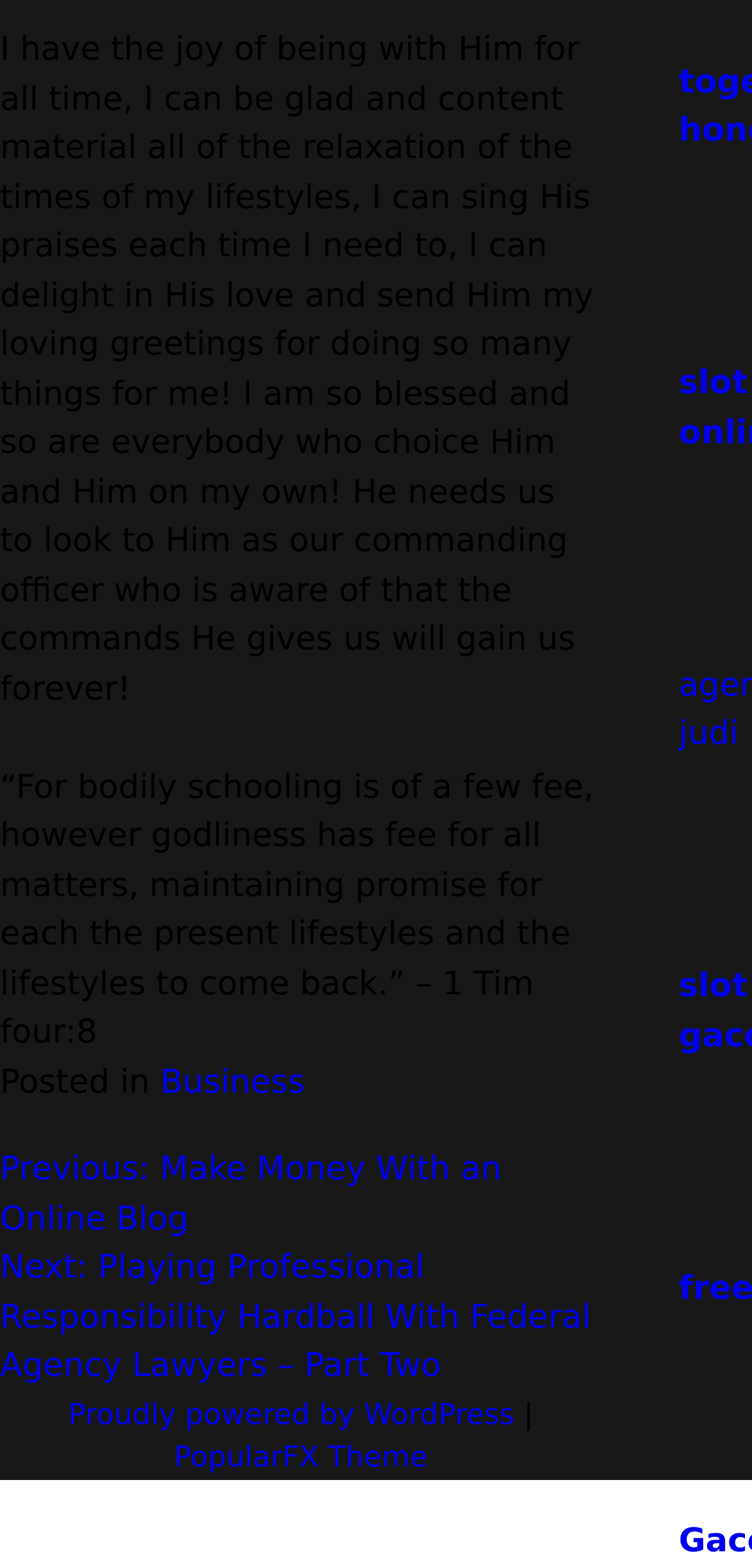Locate the UI element described by PopularFX Theme and provide its bounding box coordinates. Use the format (top-left x, top-left y, bottom-right x, bottom-right y) with all values as floating point numbers between 0 and 1.

[0.231, 0.918, 0.569, 0.94]